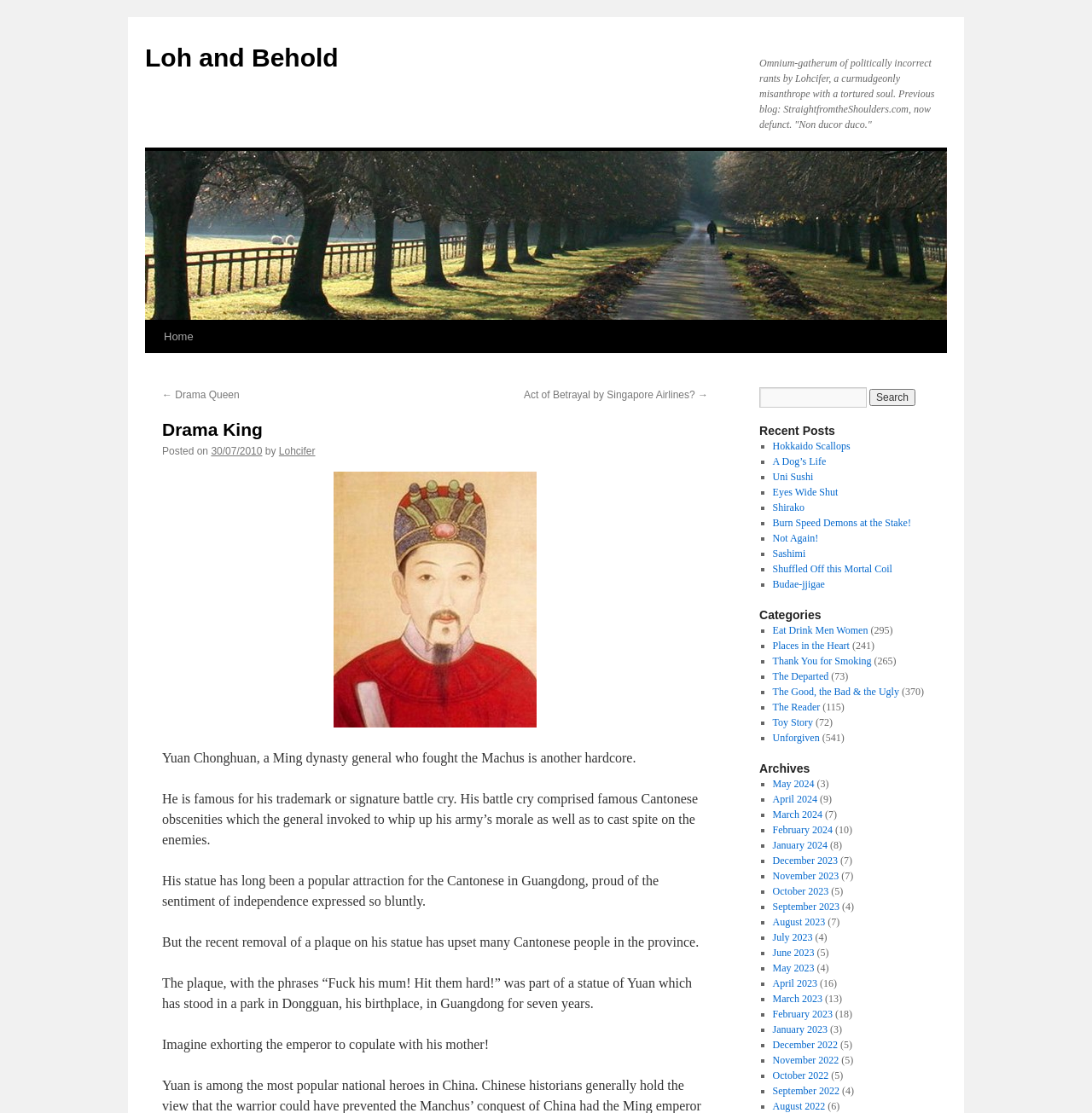Refer to the screenshot and give an in-depth answer to this question: What are the categories listed on the webpage?

The categories are listed on the right side of the webpage, under the heading 'Categories', and include options such as 'Eat Drink Men Women', 'Places in the Heart', and others.